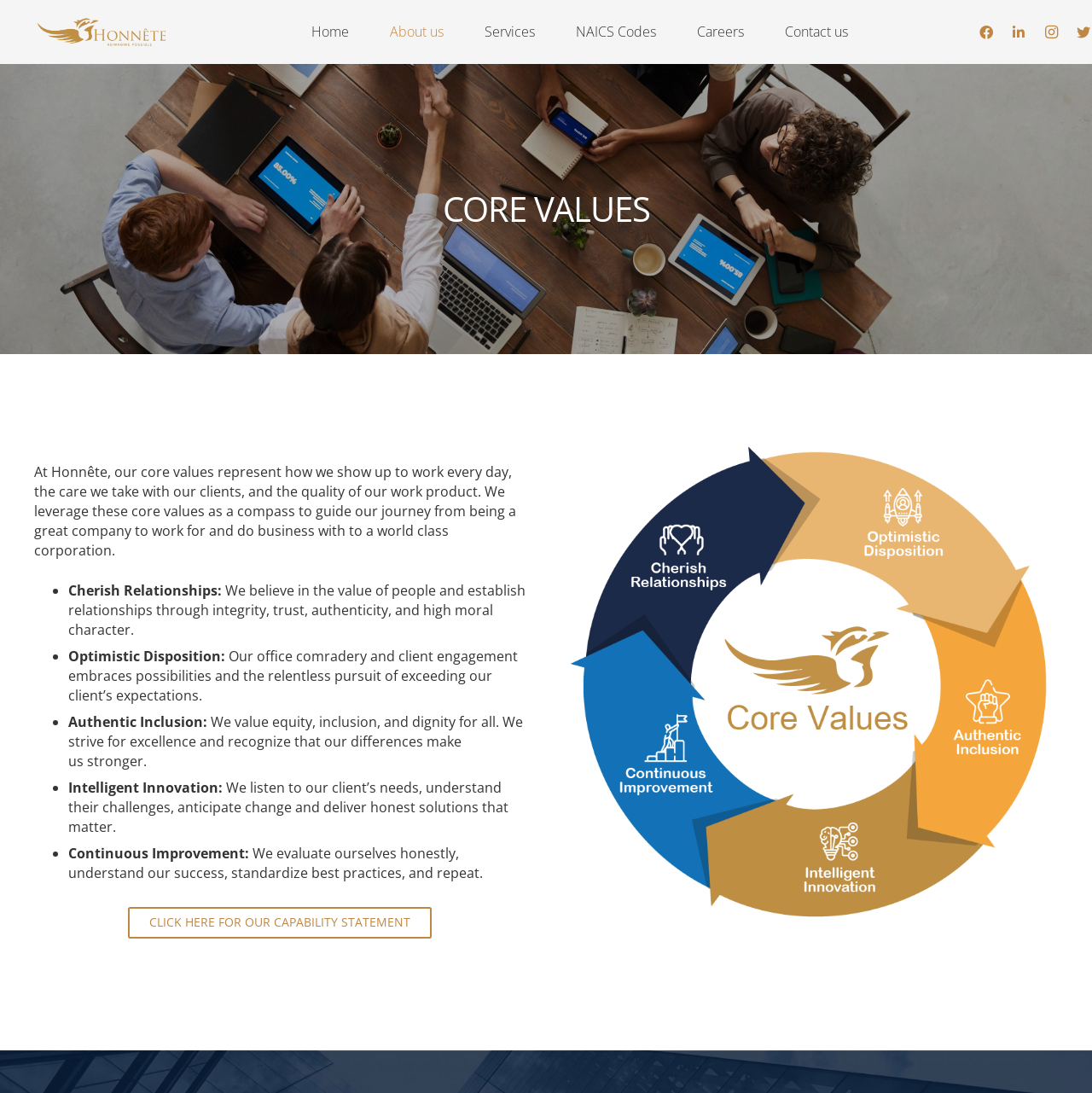Provide the bounding box coordinates in the format (top-left x, top-left y, bottom-right x, bottom-right y). All values are floating point numbers between 0 and 1. Determine the bounding box coordinate of the UI element described as: Contact us

[0.7, 0.0, 0.795, 0.059]